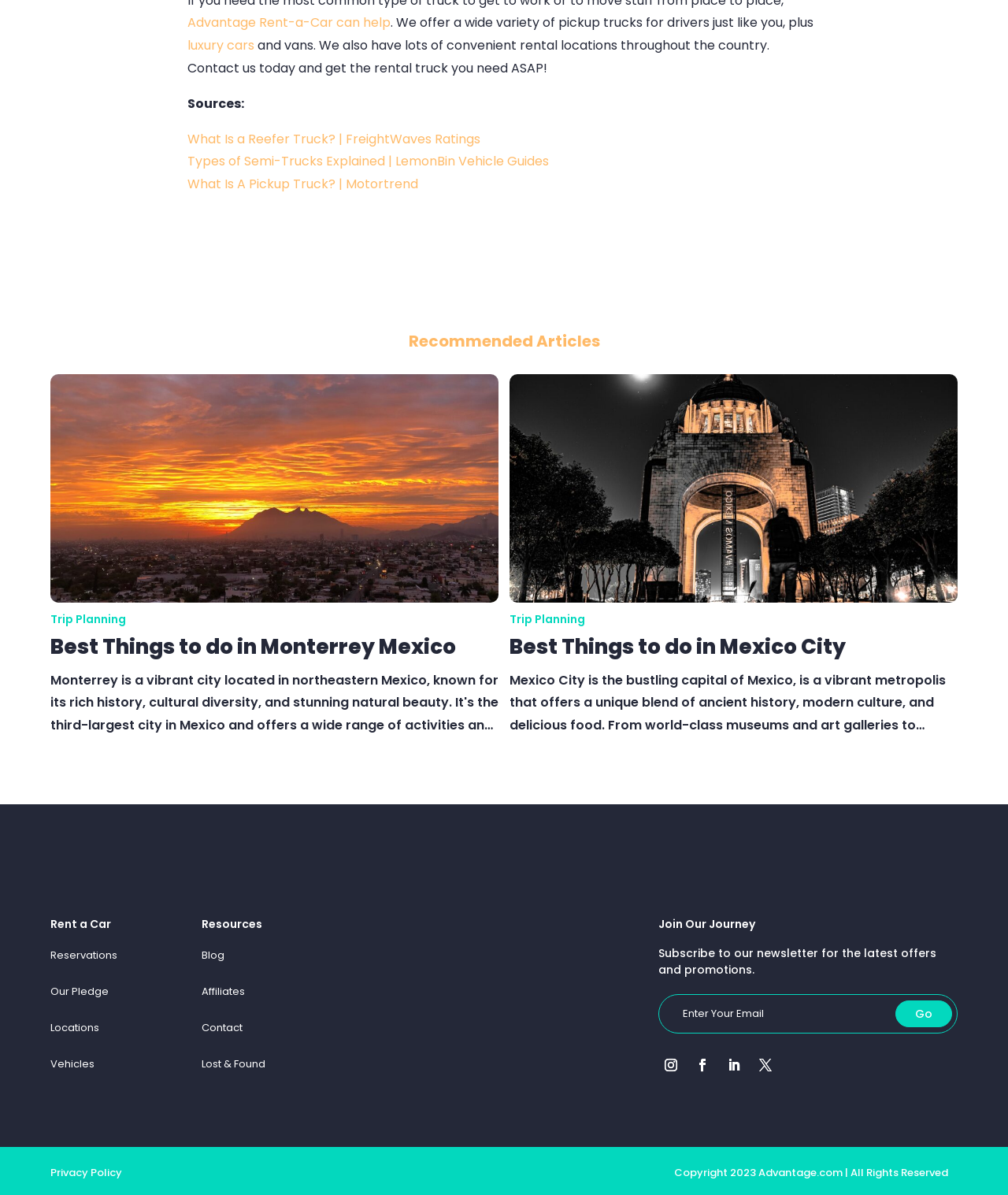Find the bounding box coordinates of the element to click in order to complete the given instruction: "Go to 'Locations'."

[0.05, 0.854, 0.098, 0.866]